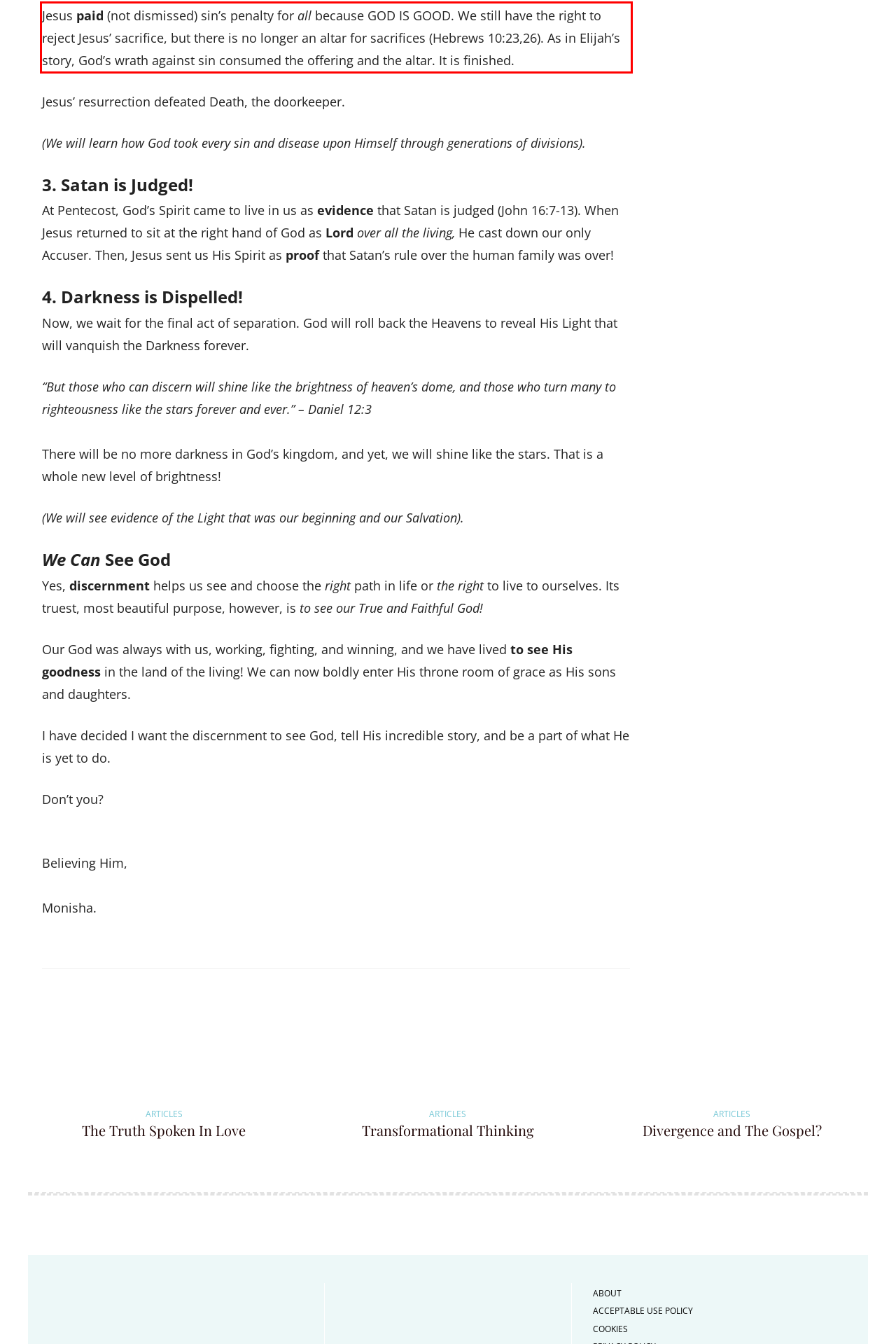Given a webpage screenshot, identify the text inside the red bounding box using OCR and extract it.

Jesus paid (not dismissed) sin’s penalty for all because GOD IS GOOD. We still have the right to reject Jesus’ sacrifice, but there is no longer an altar for sacrifices (Hebrews 10:23,26). As in Elijah’s story, God’s wrath against sin consumed the offering and the altar. It is finished.